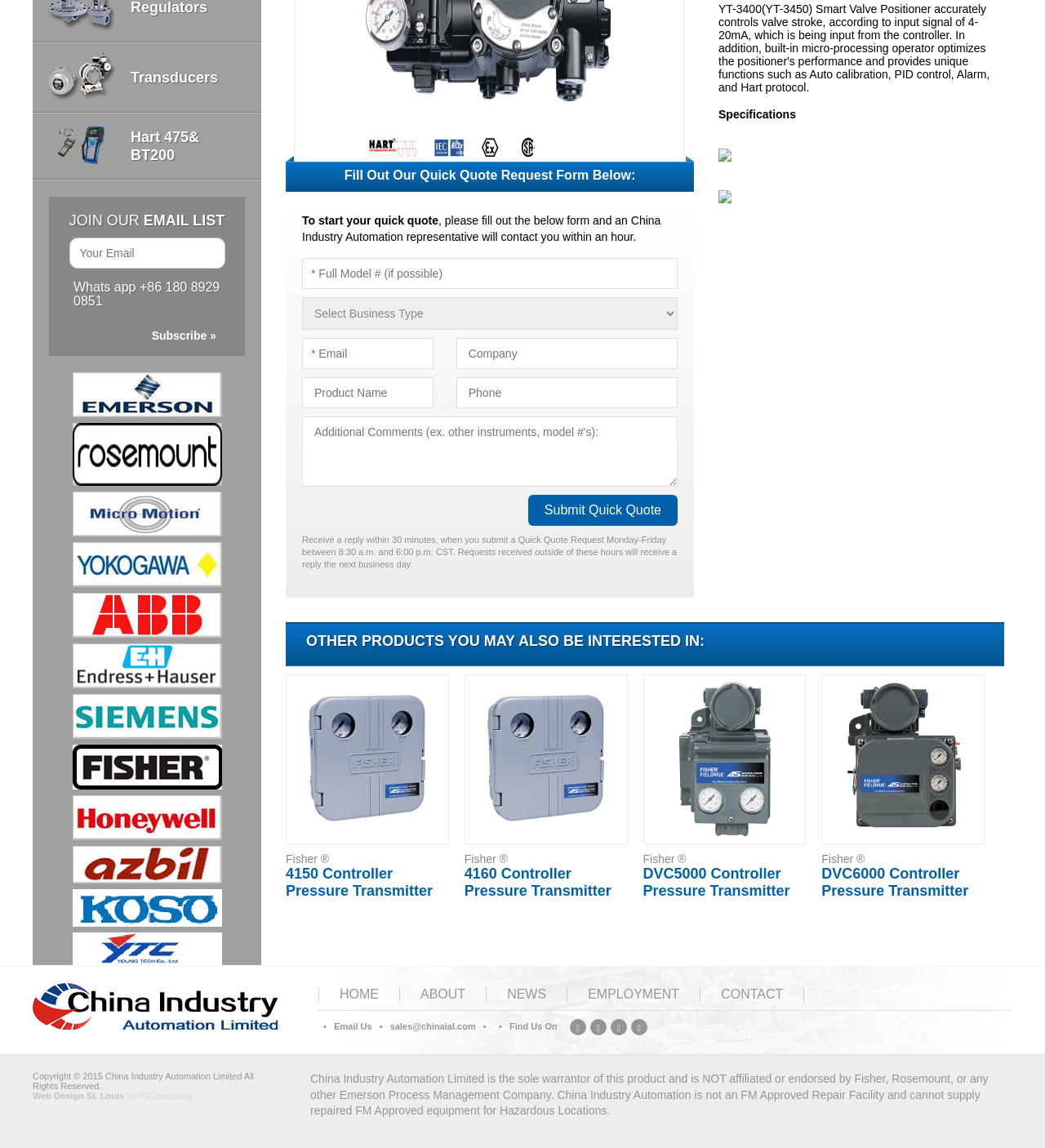Using the given description, provide the bounding box coordinates formatted as (top-left x, top-left y, bottom-right x, bottom-right y), with all values being floating point numbers between 0 and 1. Description: Medical Malpractice Lawyer Oregon

None